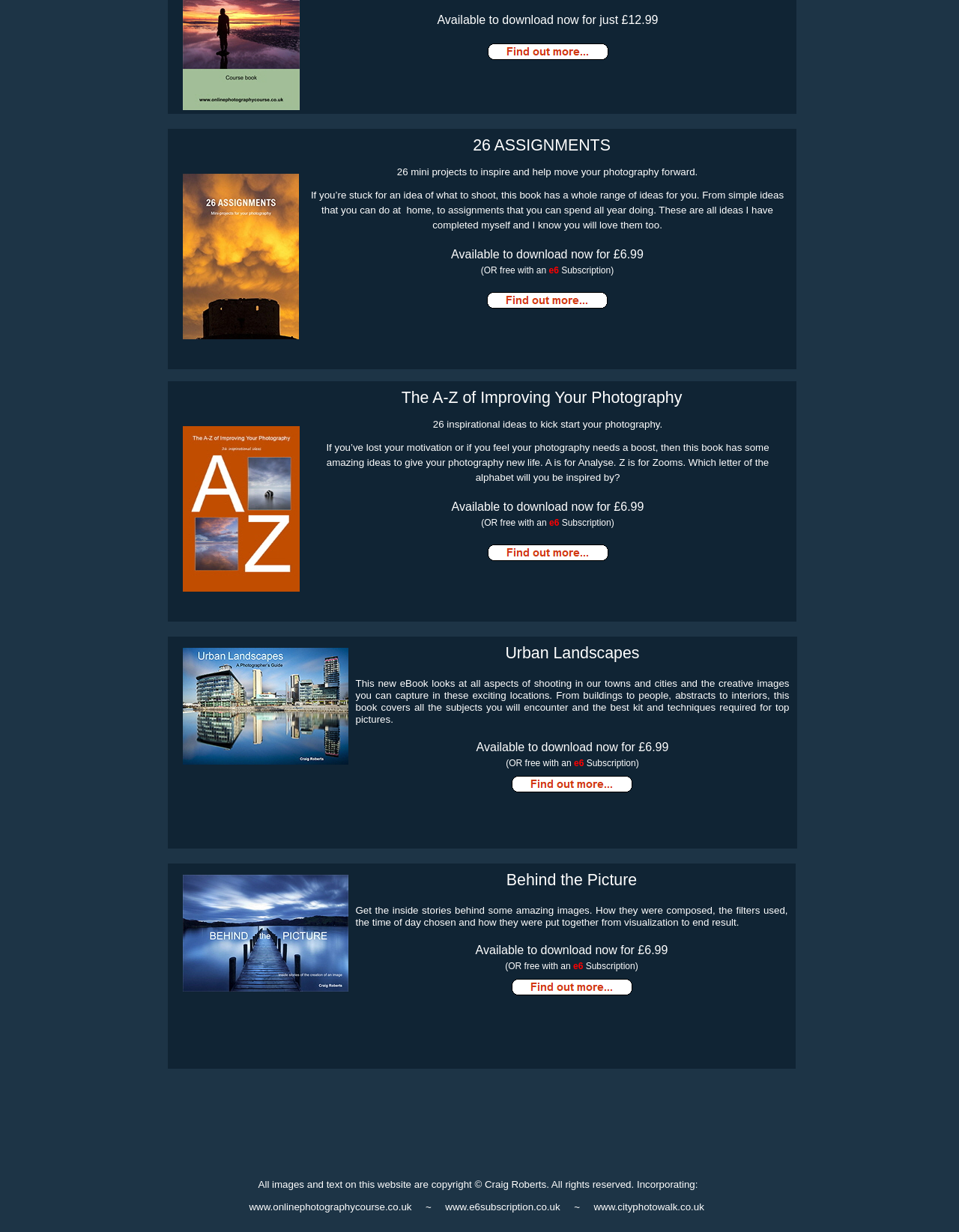Given the element description, predict the bounding box coordinates in the format (top-left x, top-left y, bottom-right x, bottom-right y), using floating point numbers between 0 and 1: Combinations

None